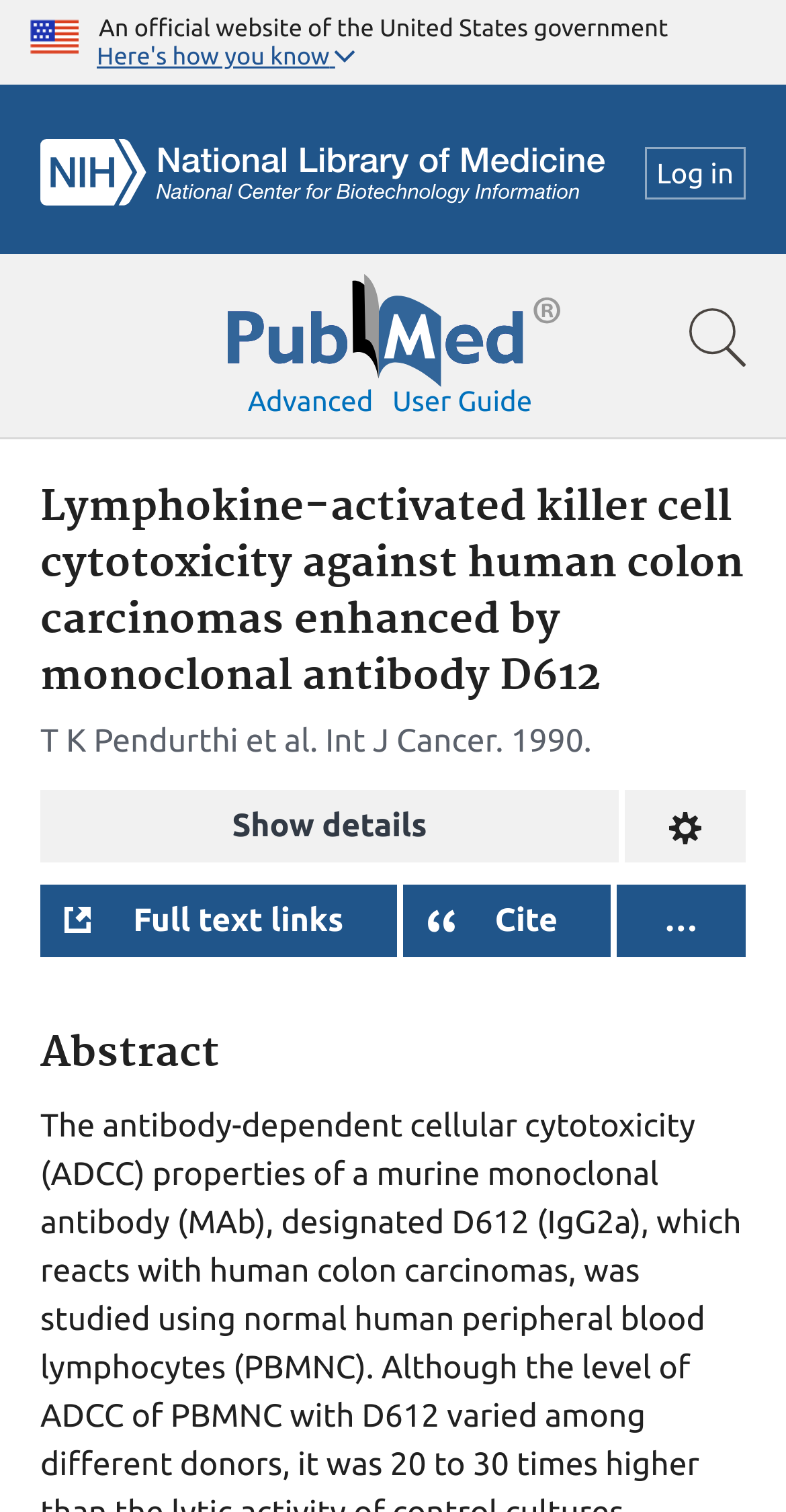Identify the bounding box coordinates of the region that should be clicked to execute the following instruction: "Search for a term".

[0.0, 0.168, 1.0, 0.291]